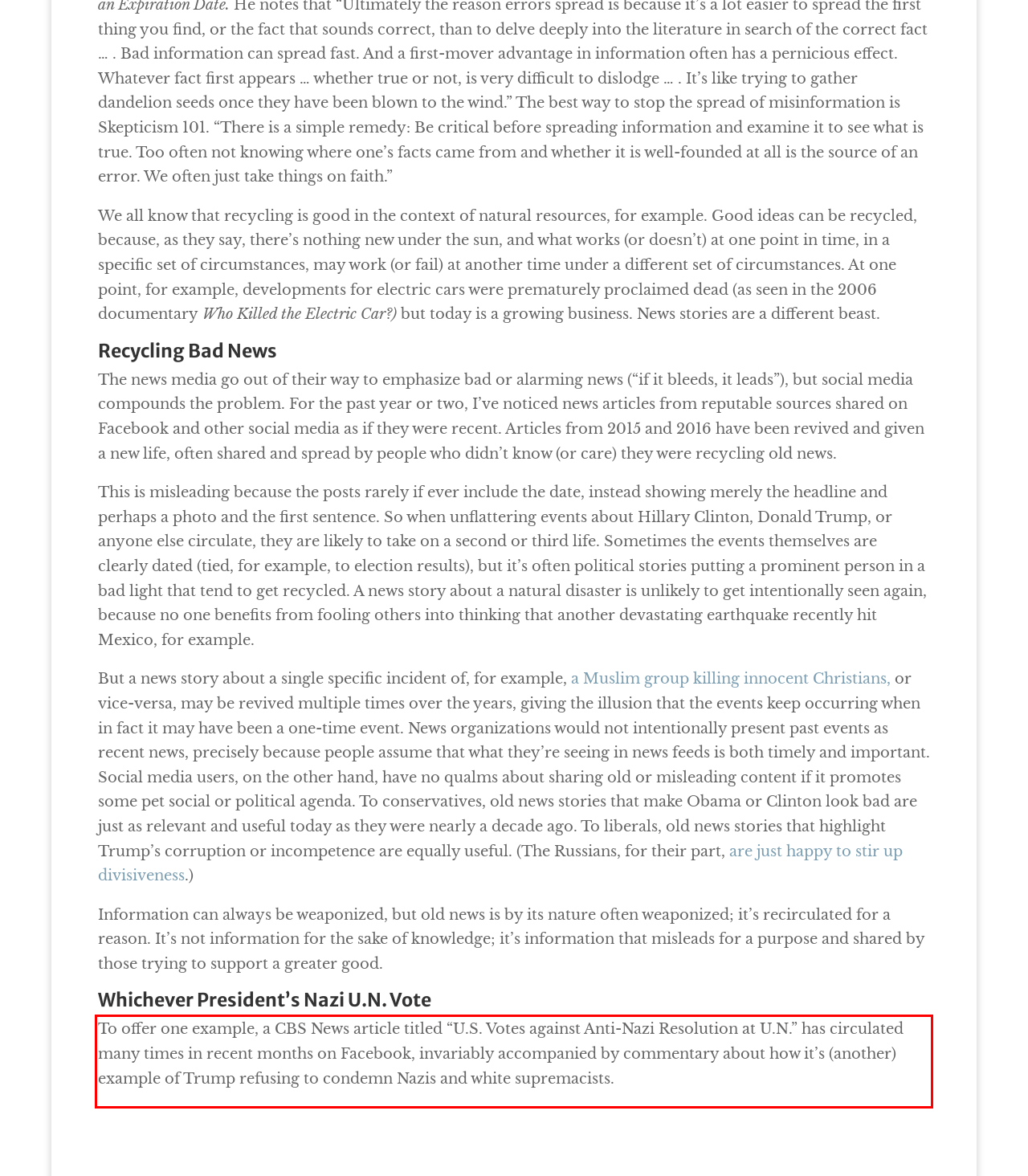Given a webpage screenshot with a red bounding box, perform OCR to read and deliver the text enclosed by the red bounding box.

To offer one example, a CBS News article titled “U.S. Votes against Anti-Nazi Resolution at U.N.” has circulated many times in recent months on Facebook, invariably accompanied by commentary about how it’s (another) example of Trump refusing to condemn Nazis and white supremacists.